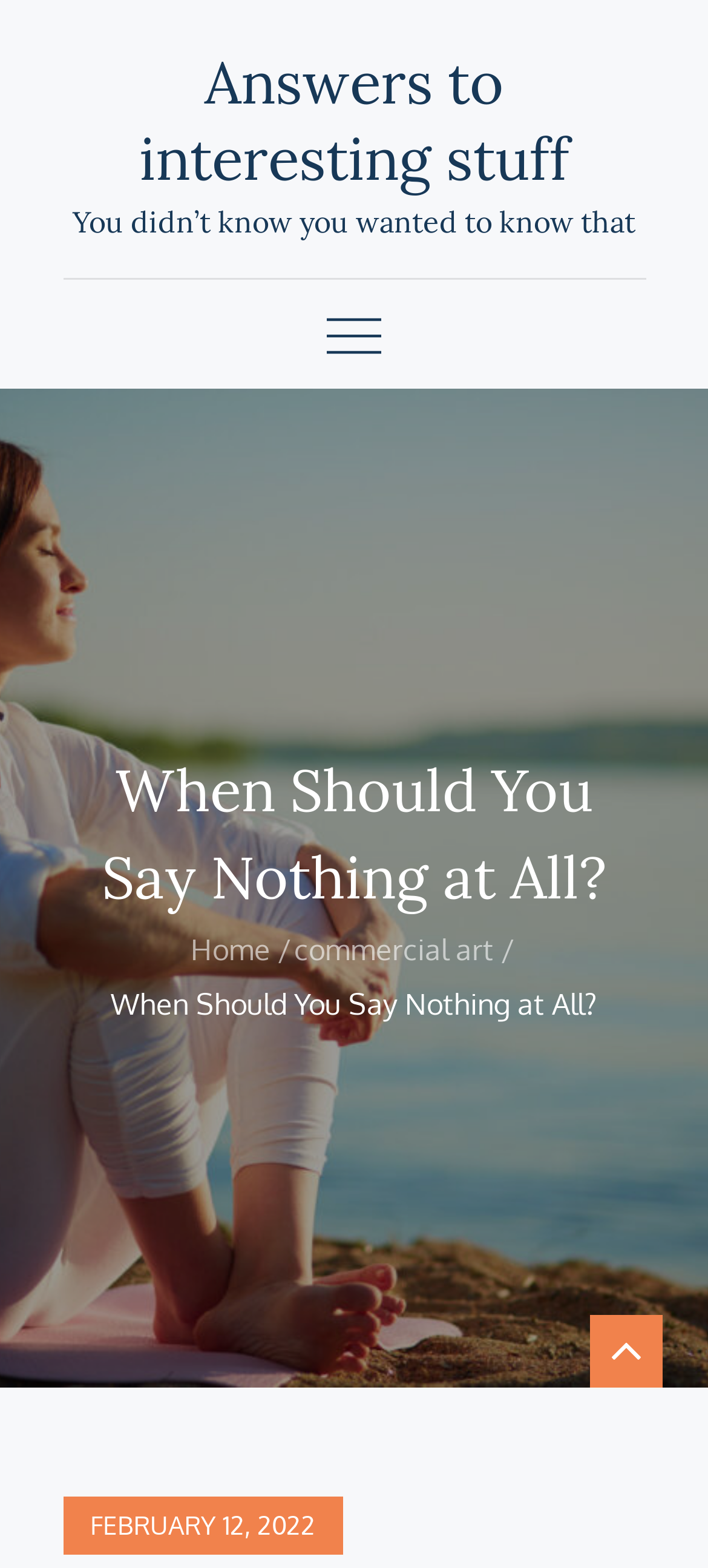What is the purpose of the button with no text?
Could you give a comprehensive explanation in response to this question?

I determined the purpose of the button by looking at its properties, which indicate that it is a button with no text and it controls the primary menu. This suggests that the button is used to expand or collapse the primary menu.